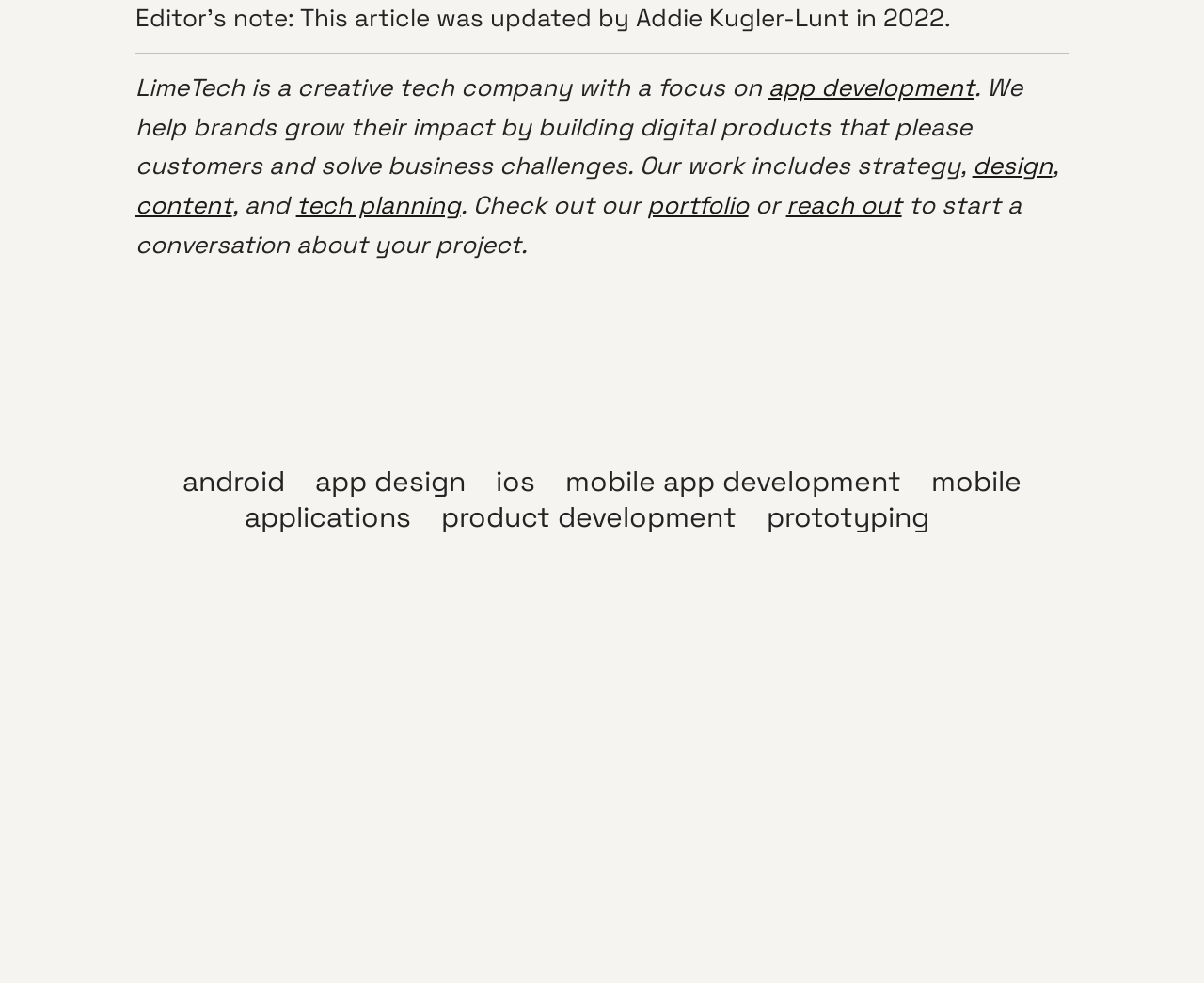Ascertain the bounding box coordinates for the UI element detailed here: "ios". The coordinates should be provided as [left, top, right, bottom] with each value being a float between 0 and 1.

[0.412, 0.471, 0.445, 0.509]